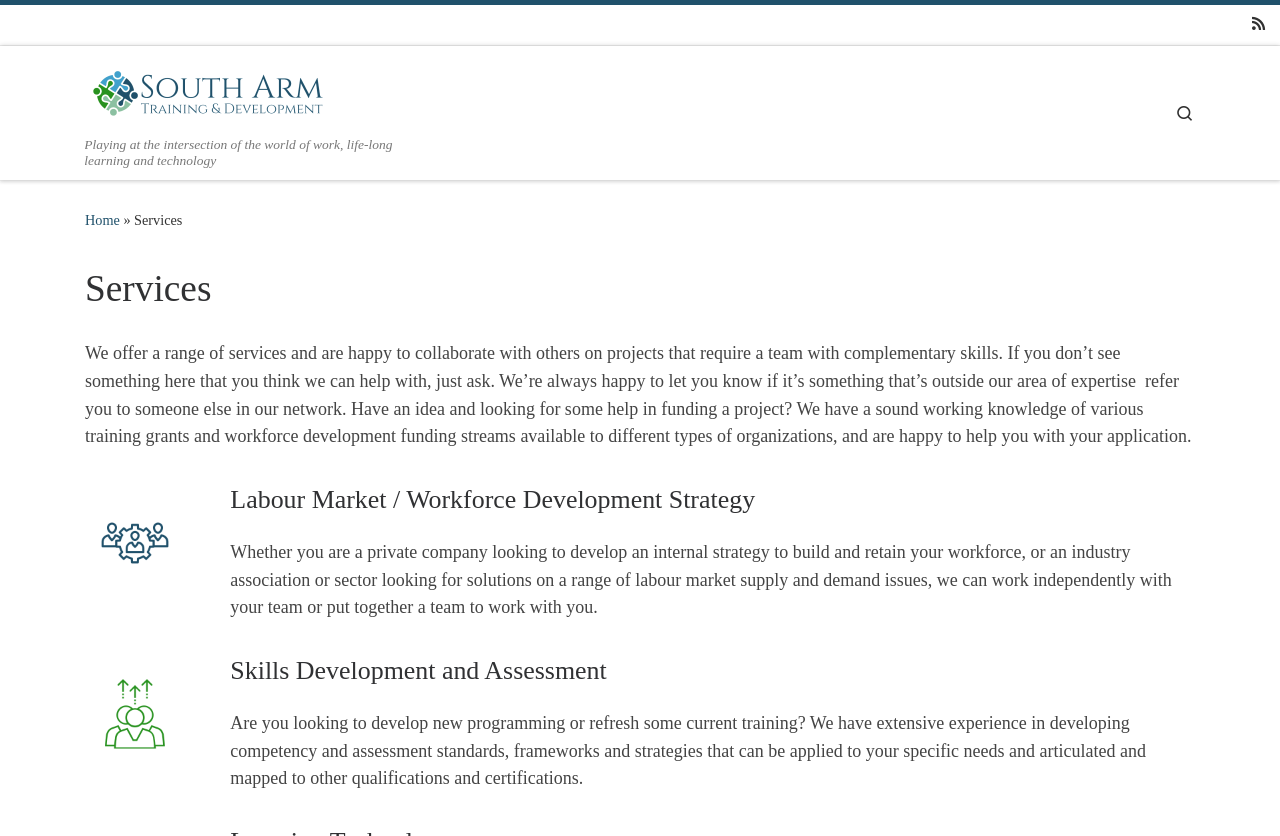Provide the bounding box coordinates, formatted as (top-left x, top-left y, bottom-right x, bottom-right y), with all values being floating point numbers between 0 and 1. Identify the bounding box of the UI element that matches the description: Skip to content

[0.003, 0.005, 0.115, 0.06]